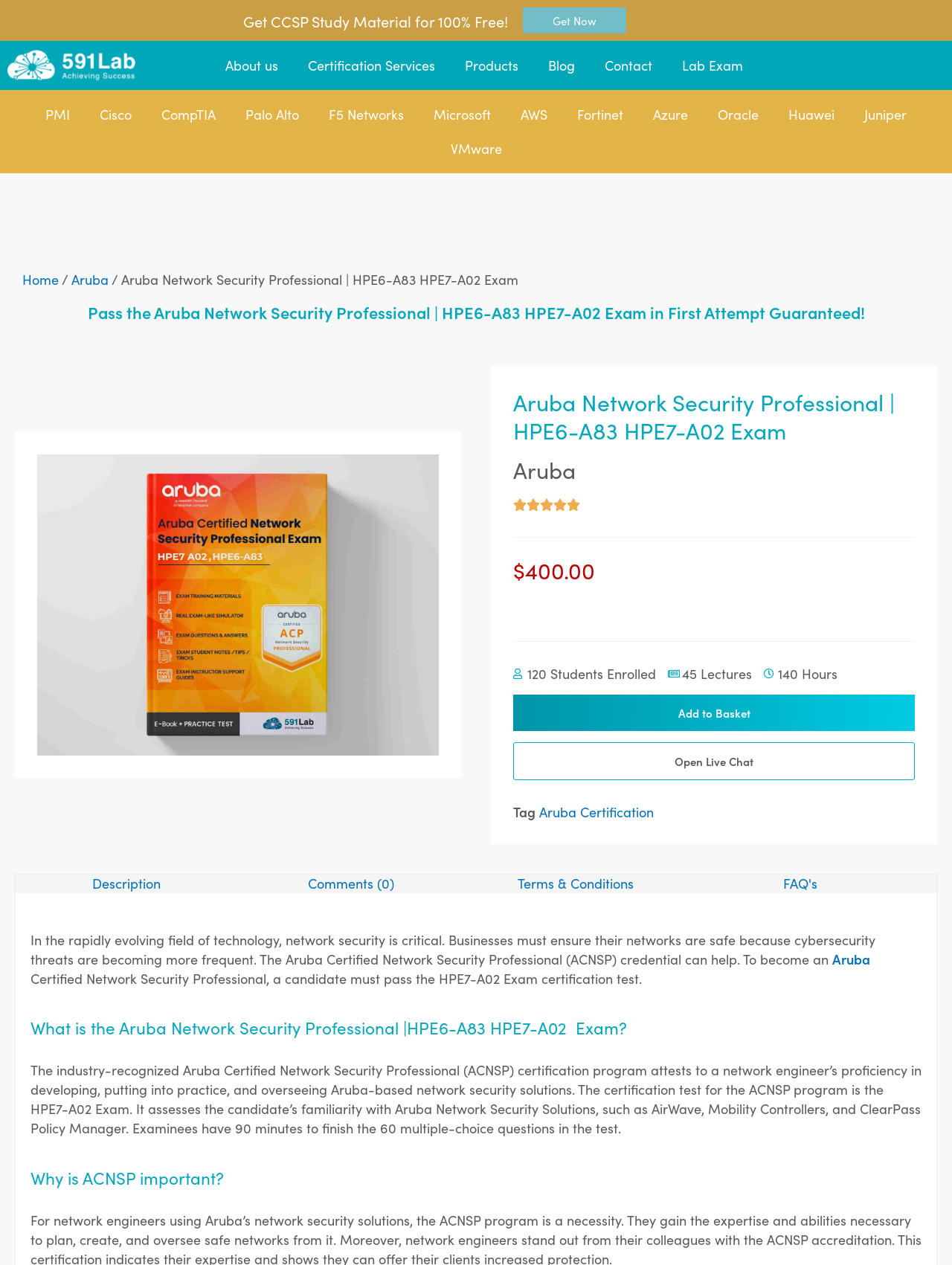How many lectures are included in this course?
Provide a detailed and extensive answer to the question.

According to the webpage, there are 45 lectures included in this course, which is mentioned in the section that displays the course details.